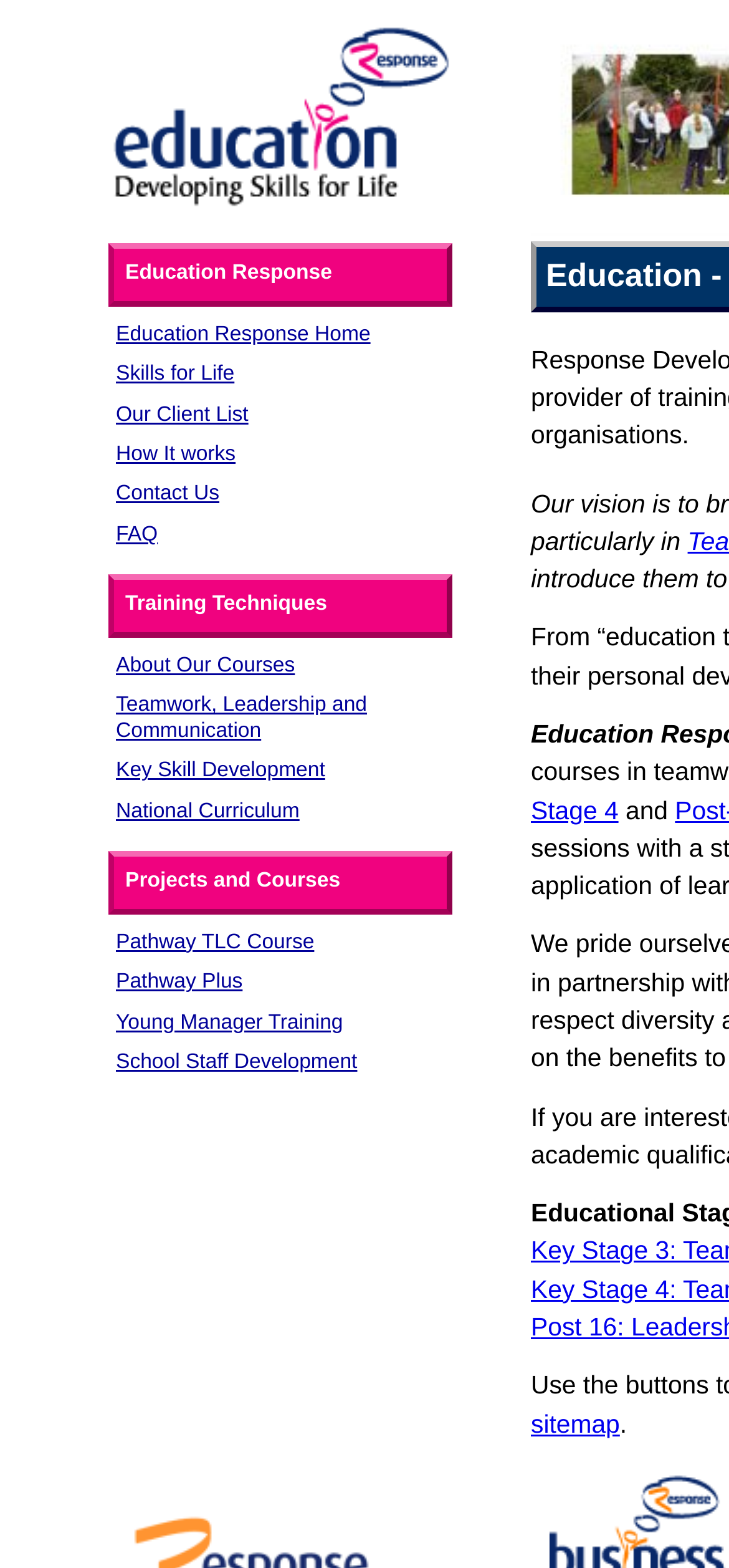What is the contact information for Education Response UK?
Based on the image, provide a one-word or brief-phrase response.

Unknown